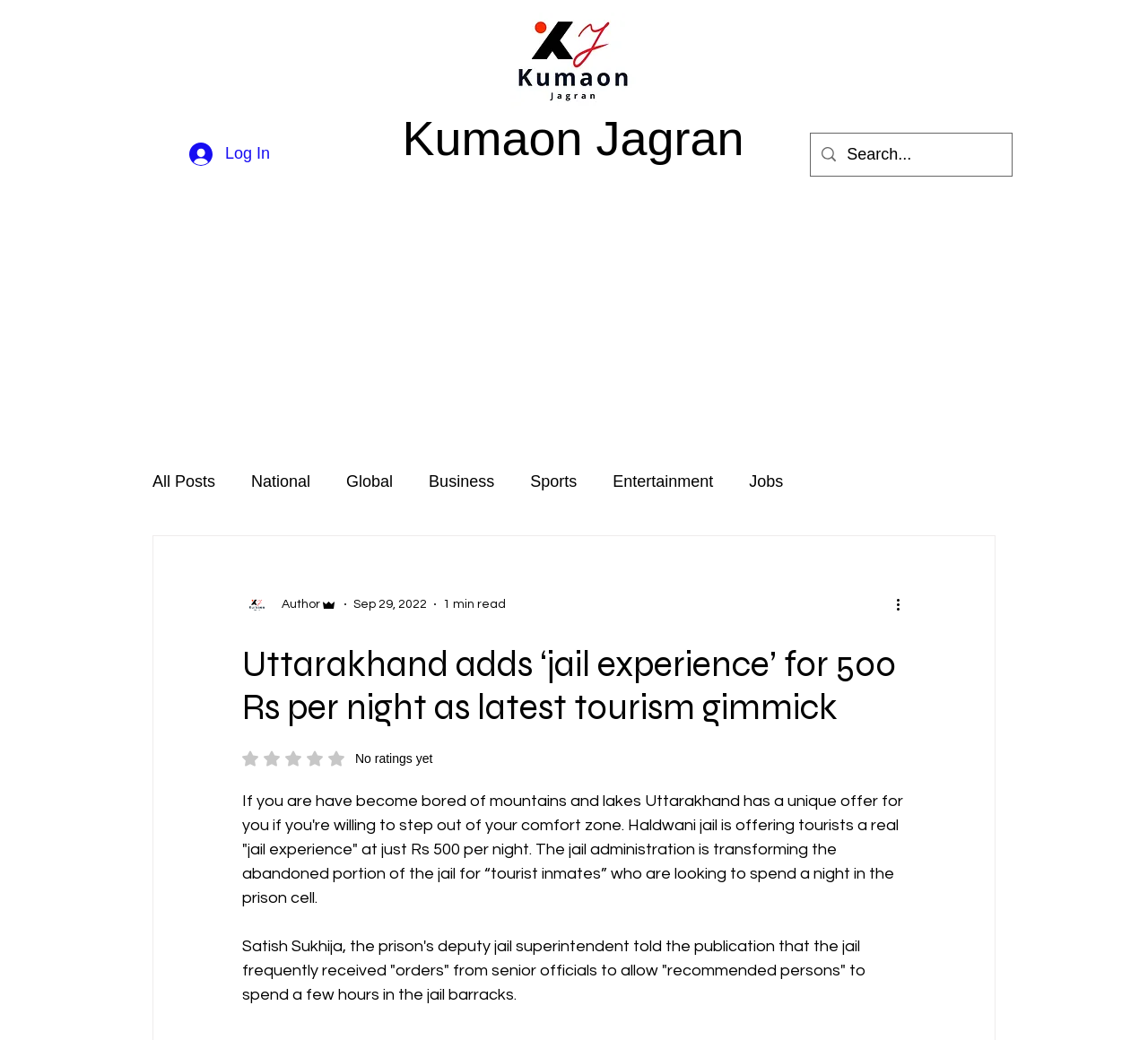Who is the deputy jail superintendent quoted in the article?
Based on the image, answer the question in a detailed manner.

The article quotes Satish Sukhija, the deputy jail superintendent, as saying that the jail frequently received 'orders' from senior officials to allow 'recommended persons' to spend a few hours in the jail barracks.